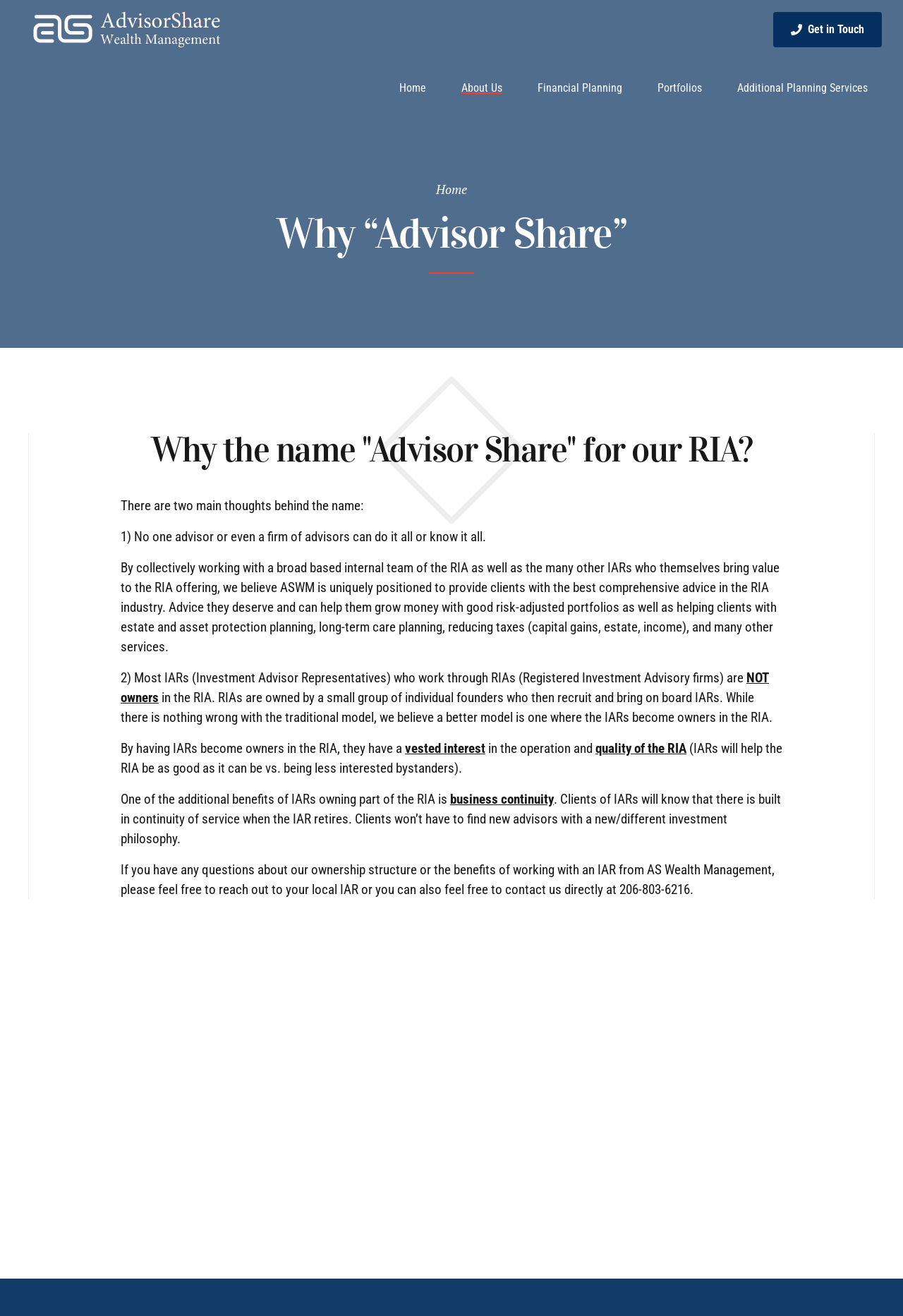Please locate the bounding box coordinates for the element that should be clicked to achieve the following instruction: "Read the article by Leslie McIntyre with John Hattin". Ensure the coordinates are given as four float numbers between 0 and 1, i.e., [left, top, right, bottom].

None